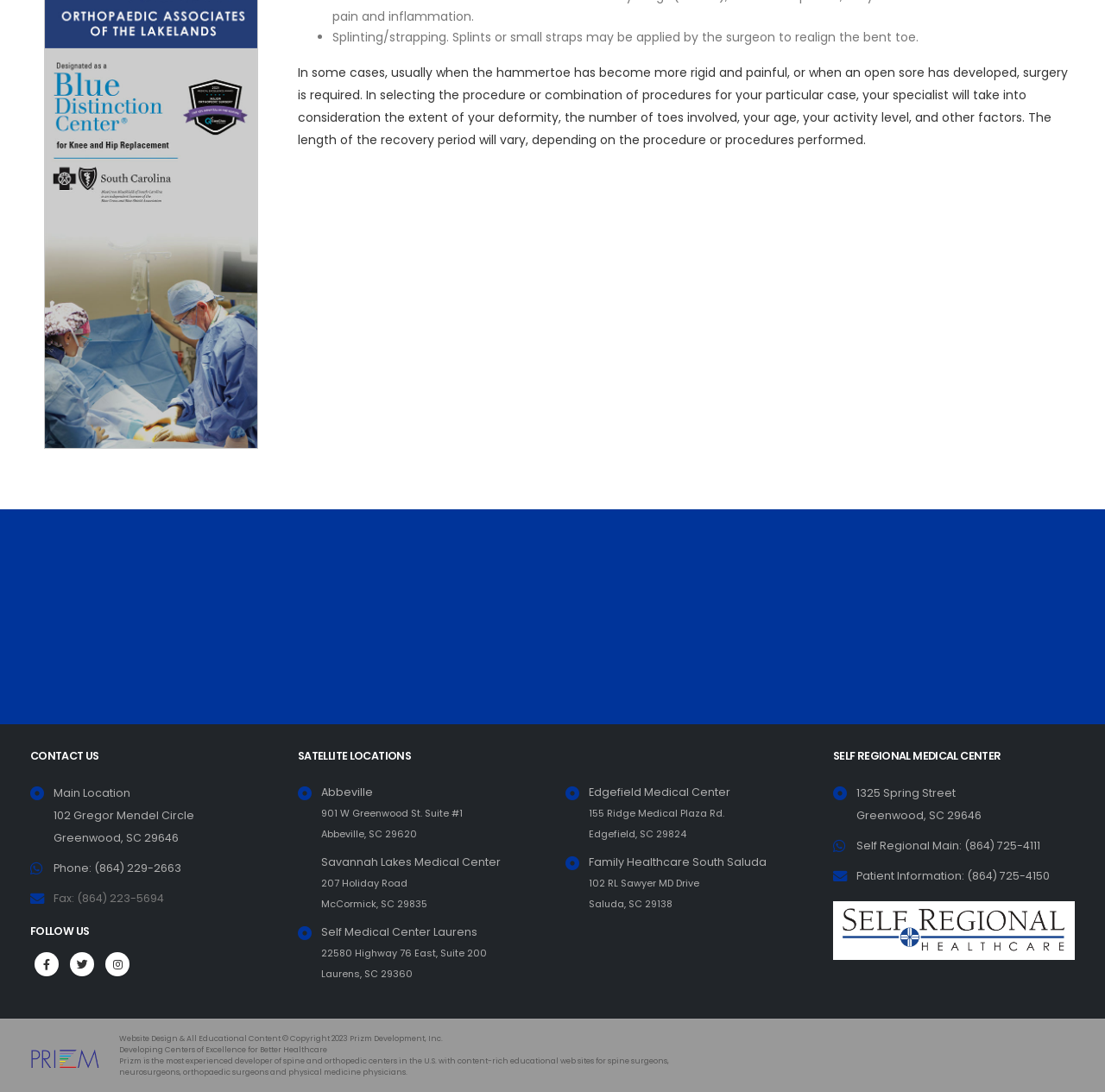What is the purpose of splints or small straps in hammertoe treatment?
We need a detailed and exhaustive answer to the question. Please elaborate.

According to the webpage, splints or small straps may be applied by the surgeon to realign the bent toe, which suggests that their purpose is to correct the deformity of the toe.